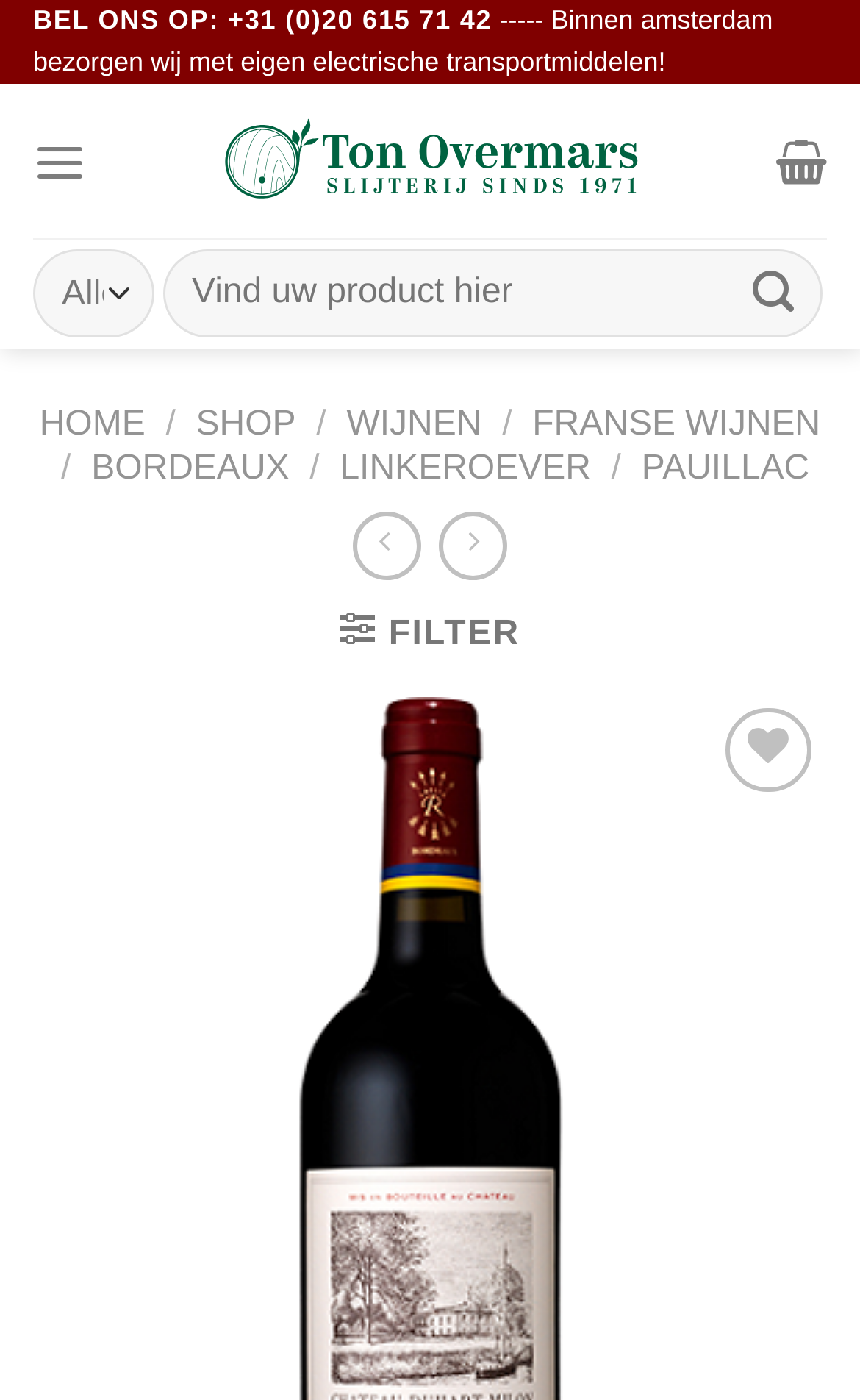Offer a meticulous caption that includes all visible features of the webpage.

This webpage is about Château Duhart Milon, a wine product available at Ton Overmars. At the top left, there is a phone number "BEL ONS OP: +31 (0)20 615 71 42" and a brief description of their delivery service within Amsterdam using electric transport. Next to it, there is a link to Ton Overmars with an accompanying image.

Below this section, there is a menu link labeled "Menu" and a search bar with a placeholder text "Zoeken naar:" (Search for). The search bar has a button labeled "Verzenden" (Send) on the right side.

The main navigation menu is located below the search bar, with links to "HOME", "SHOP", "WIJNEN" (Wines), "FRANSE WIJNEN" (French Wines), and "BORDEAUX". There are also links to "LINKEROEVER" and "PAUILLAC" on the same line.

Further down, there are social media links and a filter link labeled "FILTER". Below this, there is a button labeled "Verlanglijst" (Wish list) and a link to add the product to the wish list.

The main content of the page is about Château Duhart Milon 2015, with a link to the product details at the bottom of the page.